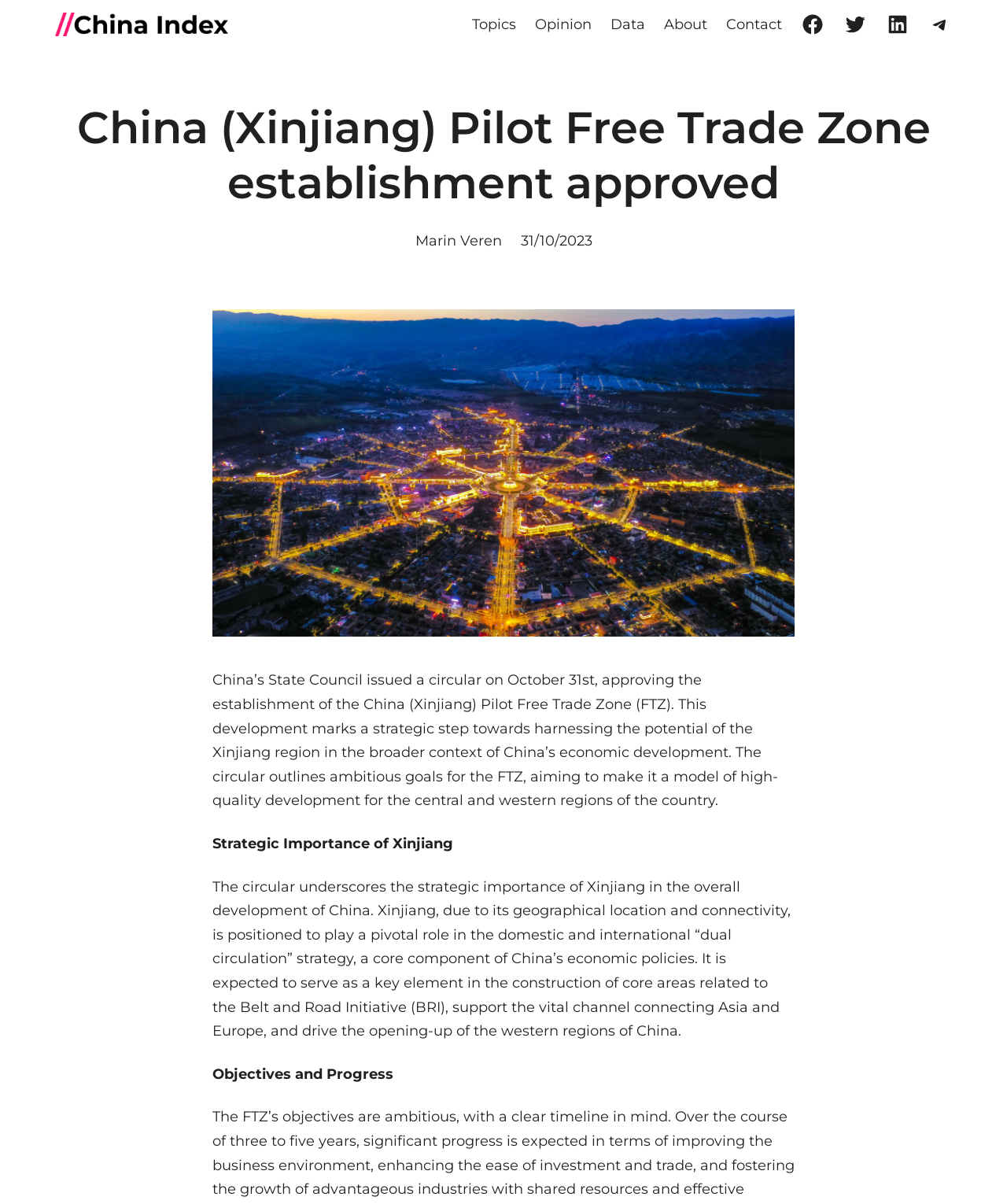Extract the bounding box of the UI element described as: "alt="China Index logo"".

[0.055, 0.011, 0.227, 0.03]